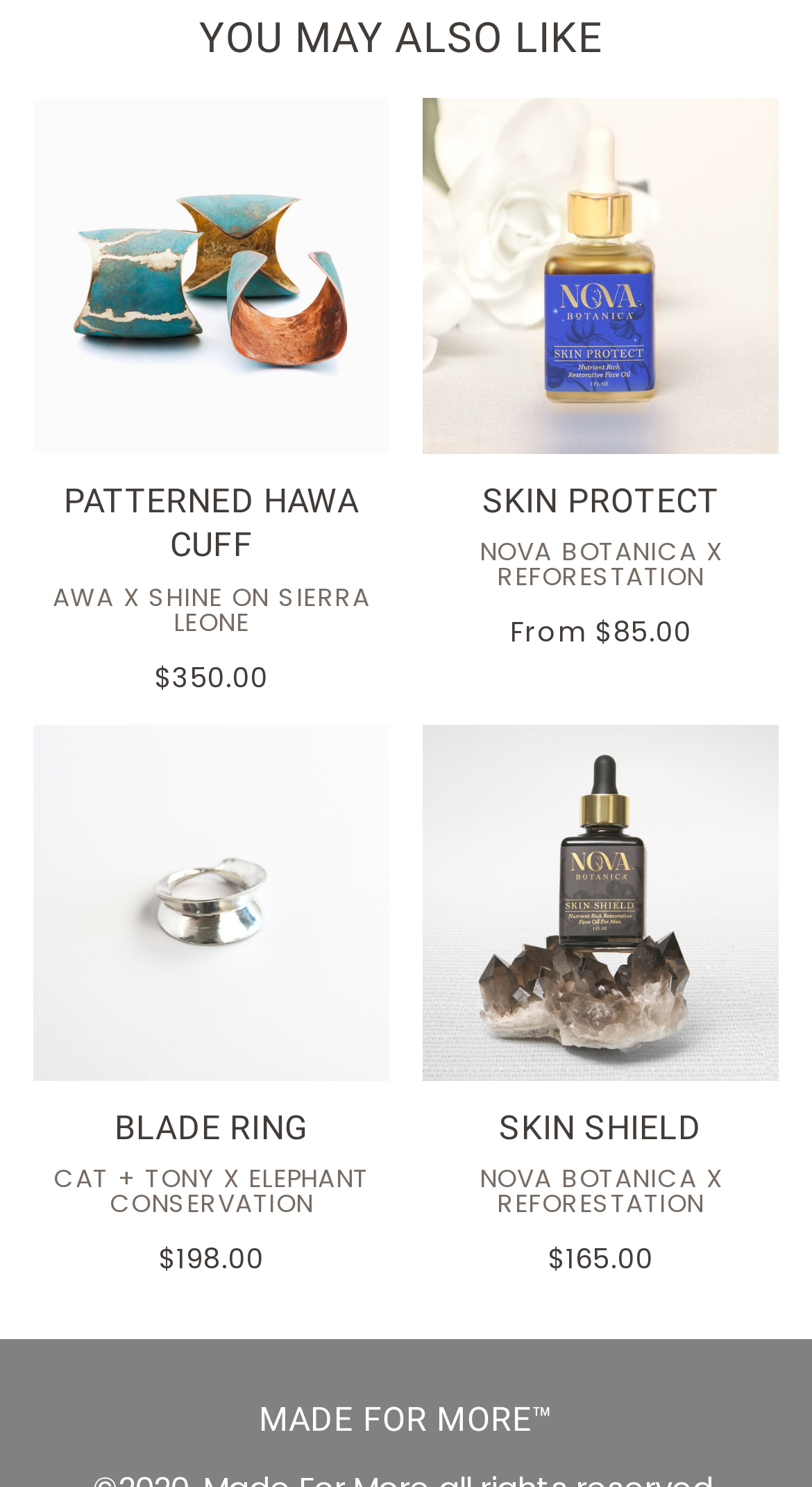Answer the question using only one word or a concise phrase: What is the name of the product with the image on the top left?

Patterned Hawa Cuff